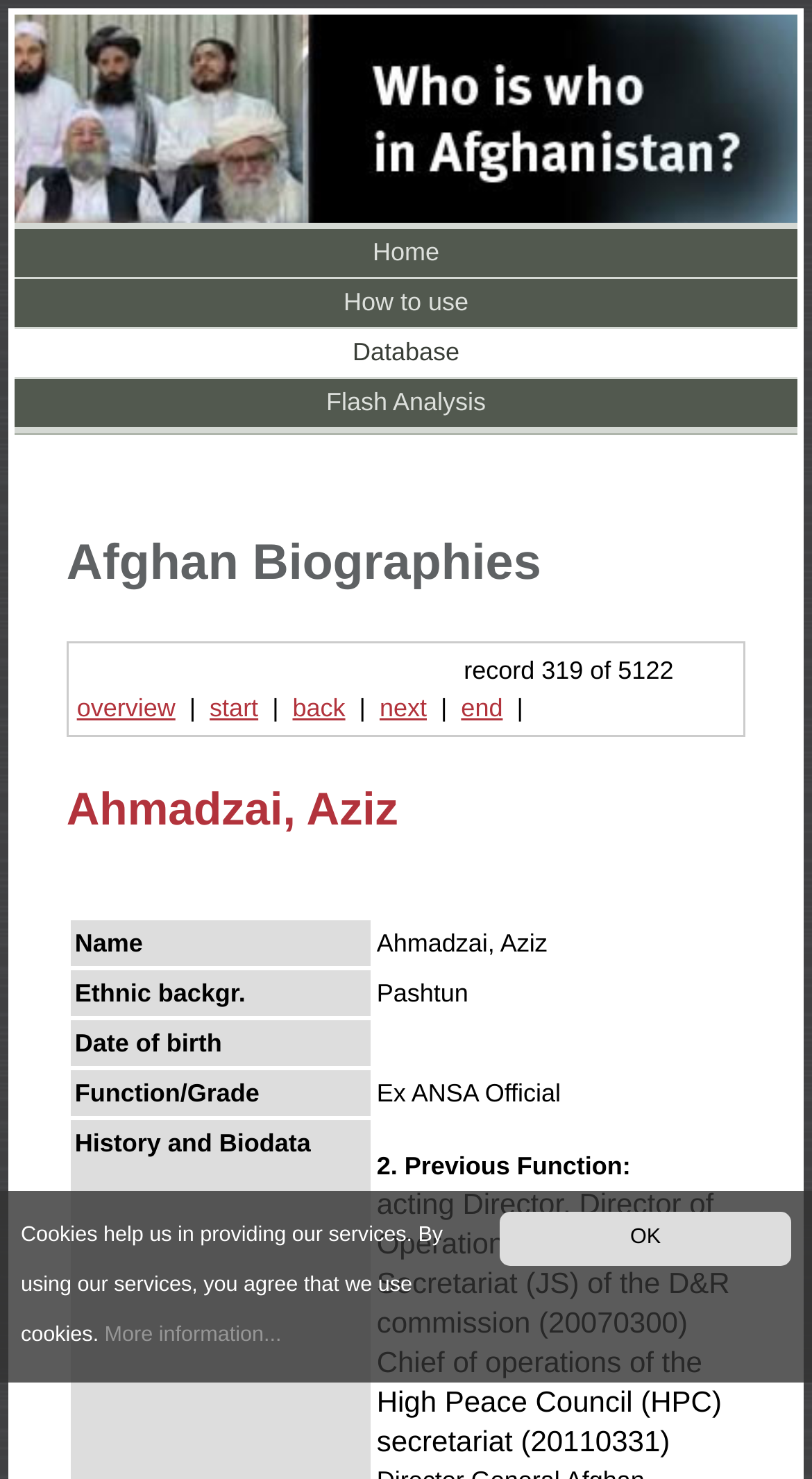Please determine the bounding box coordinates of the element's region to click in order to carry out the following instruction: "go to home page". The coordinates should be four float numbers between 0 and 1, i.e., [left, top, right, bottom].

[0.018, 0.155, 0.982, 0.187]